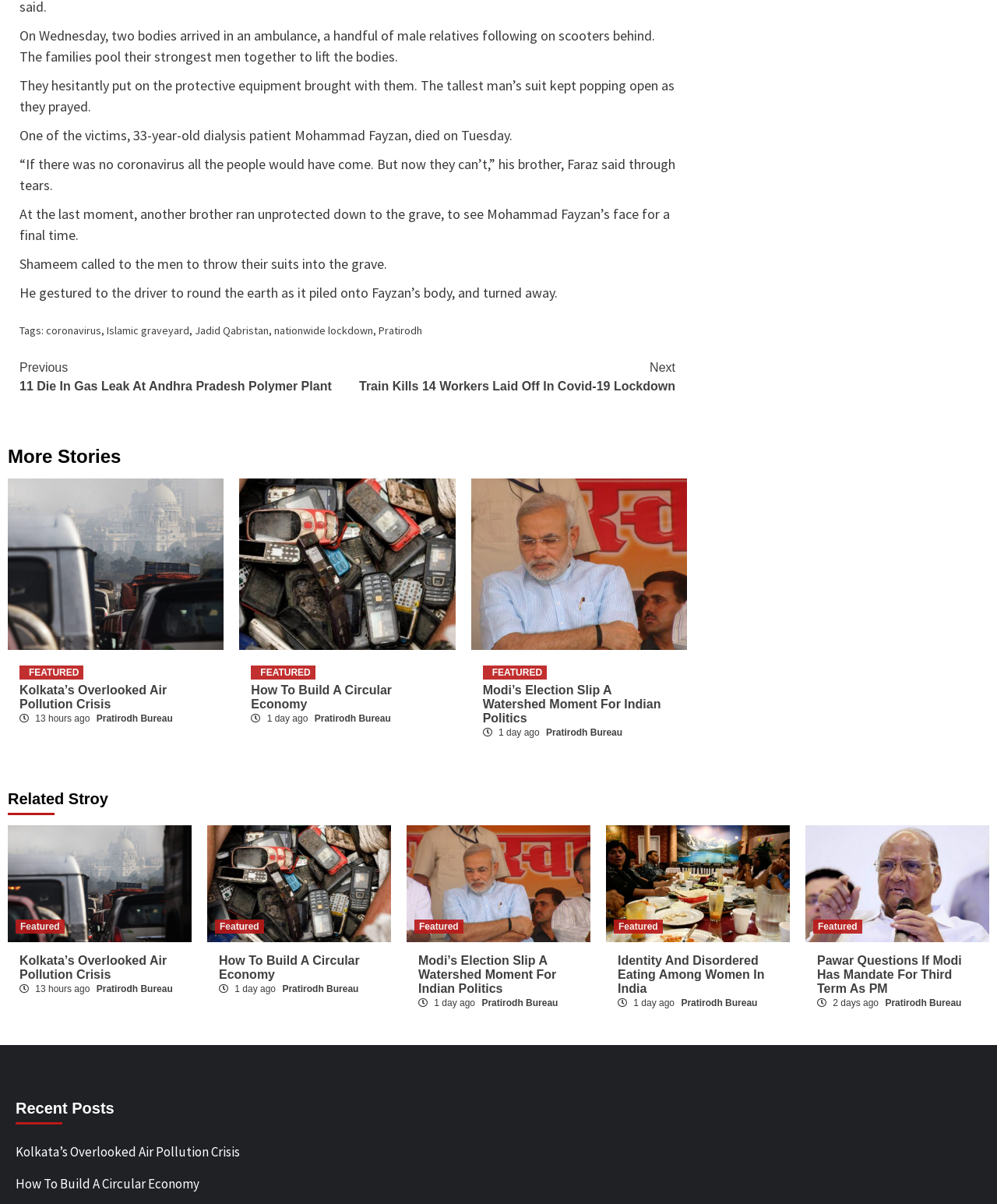Please identify the bounding box coordinates of the area that needs to be clicked to fulfill the following instruction: "Read the featured article about Kolkata's air pollution crisis."

[0.02, 0.553, 0.084, 0.565]